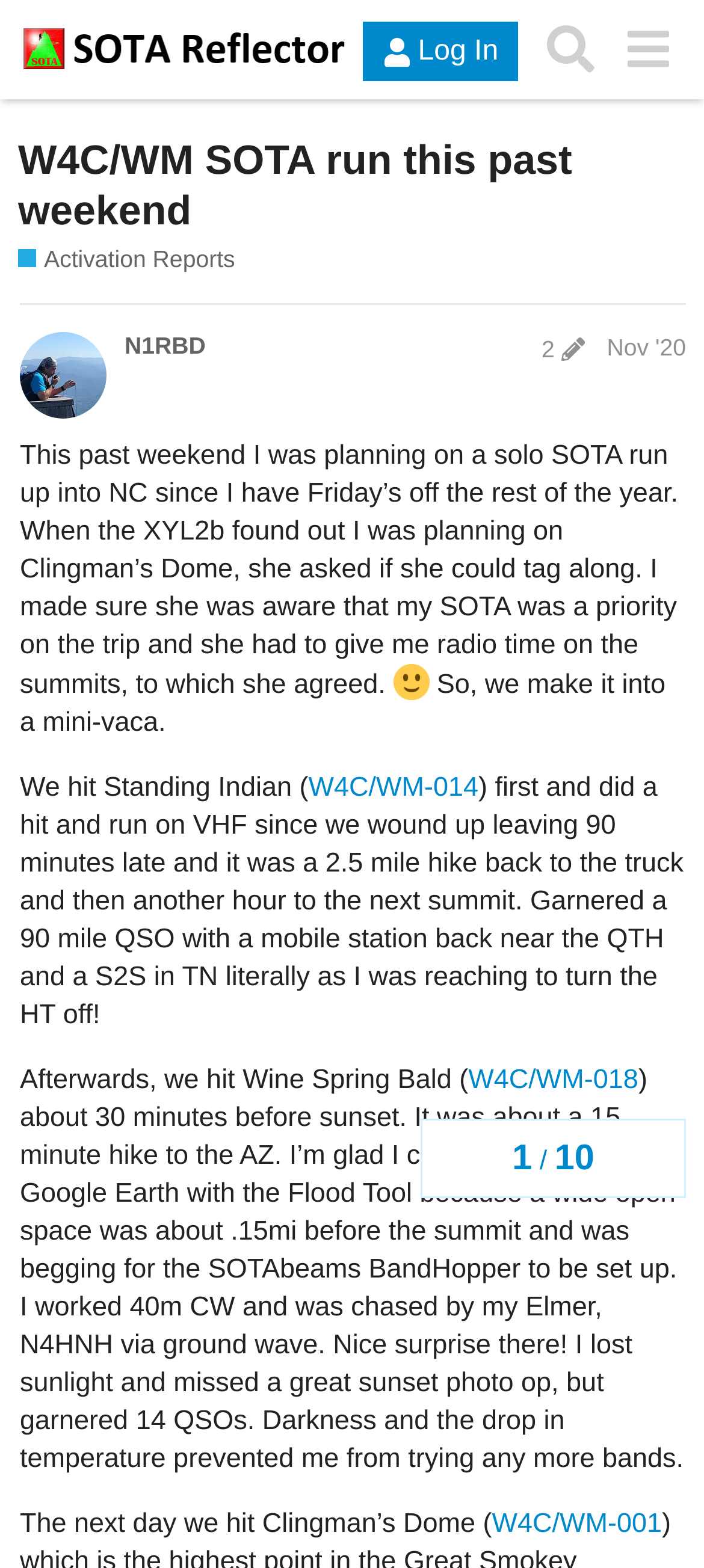Determine the coordinates of the bounding box that should be clicked to complete the instruction: "Search for something". The coordinates should be represented by four float numbers between 0 and 1: [left, top, right, bottom].

[0.755, 0.007, 0.865, 0.056]